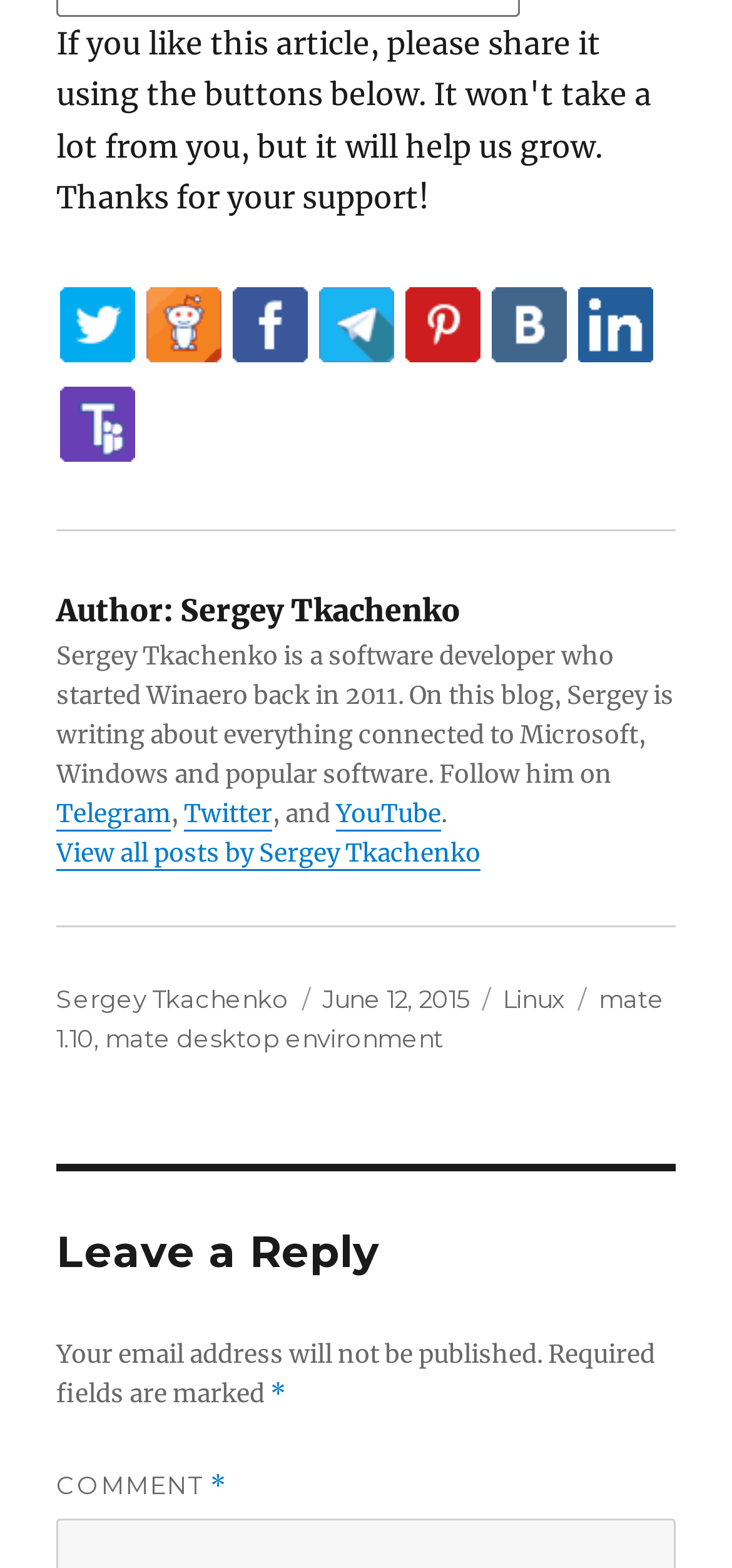Locate the bounding box coordinates of the element that should be clicked to execute the following instruction: "Leave a reply".

[0.077, 0.743, 0.923, 0.817]